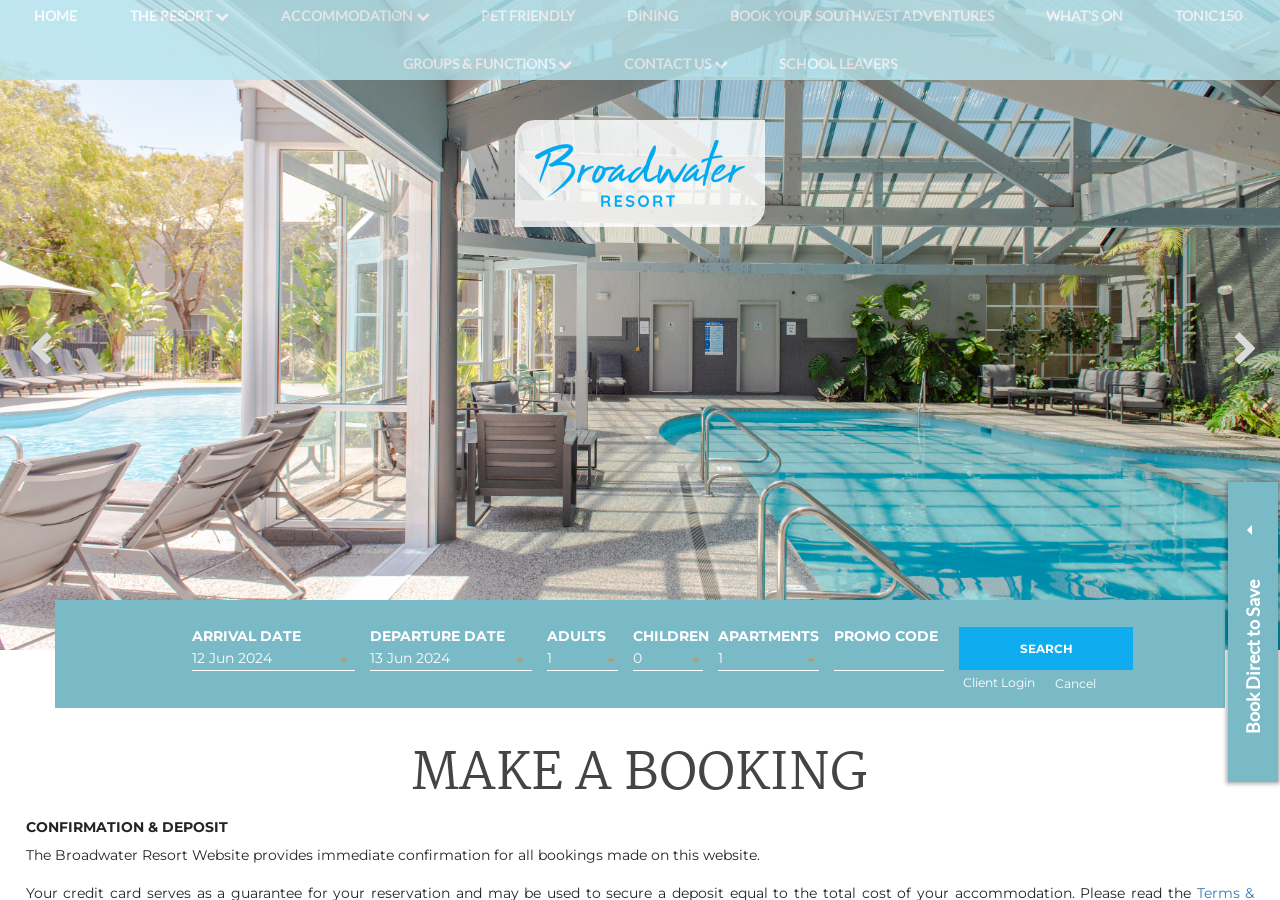Give the bounding box coordinates for the element described by: "parent_node: PROMO CODE name="promoCode"".

[0.652, 0.718, 0.738, 0.746]